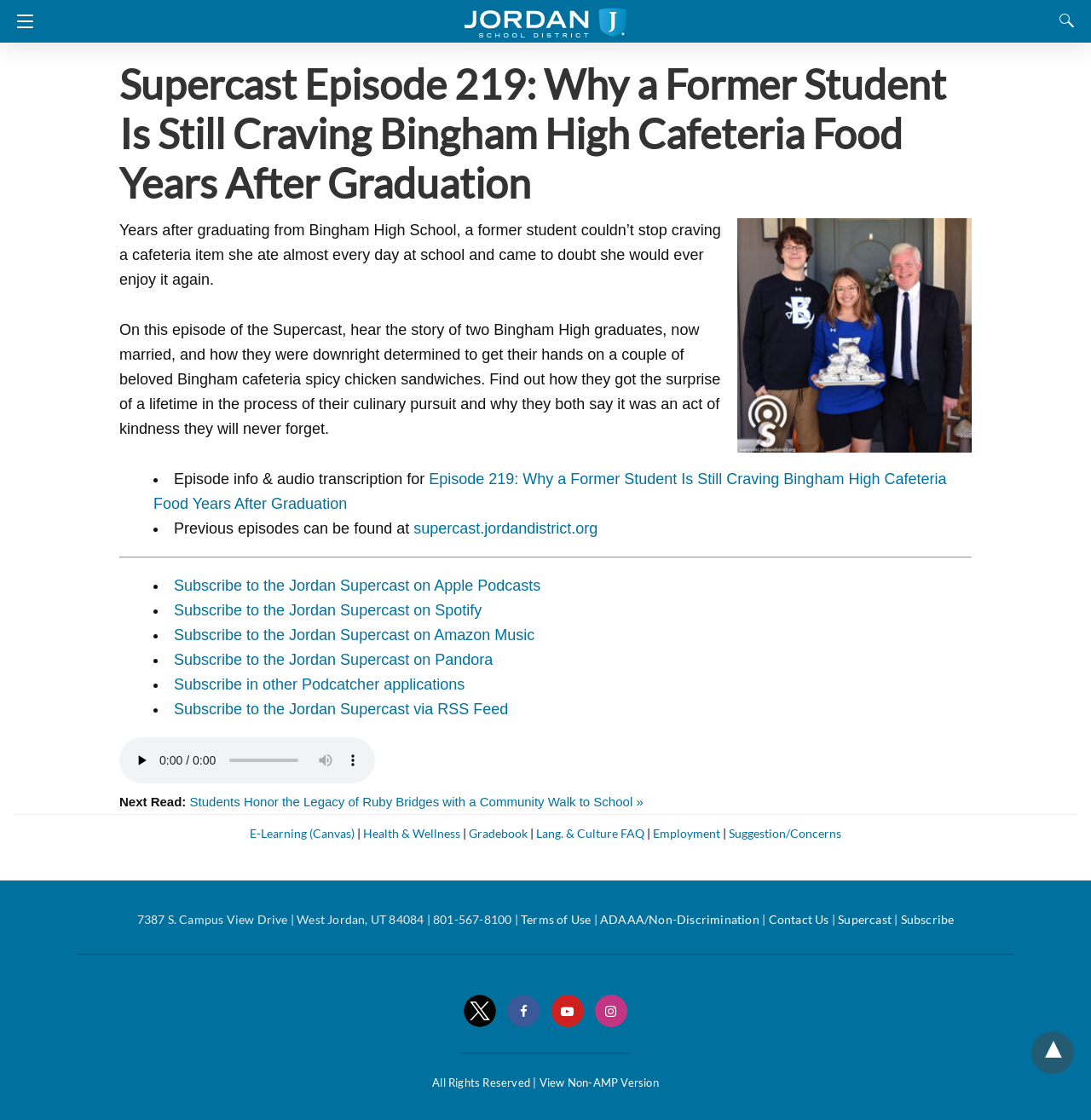What can be found at the URL 'supercast.jordandistrict.org'?
Based on the visual information, provide a detailed and comprehensive answer.

I found the answer by looking at the link 'Previous episodes can be found at' and the subsequent URL 'supercast.jordandistrict.org', which suggests that this URL is where previous episodes of the Supercast can be found.